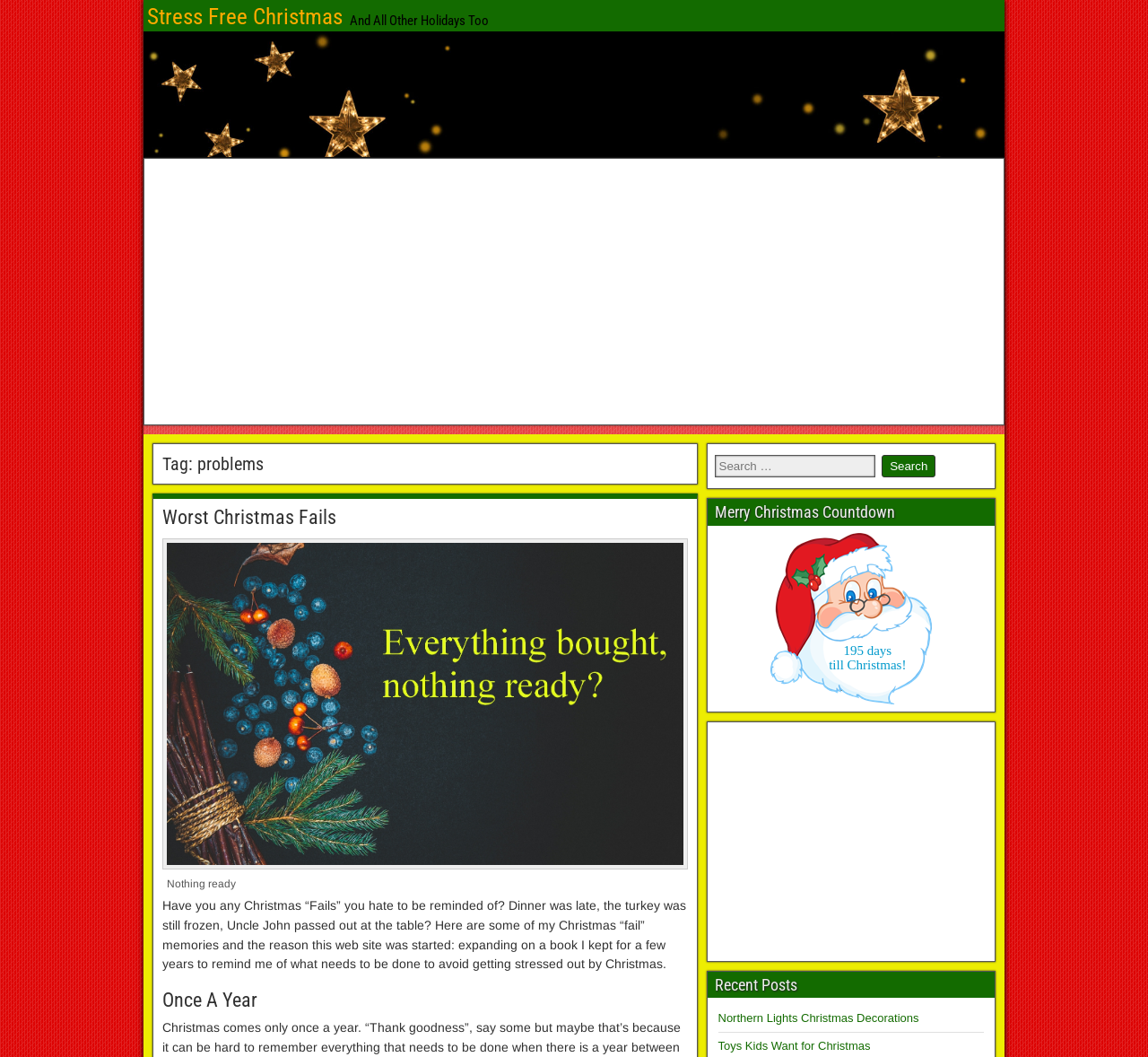Please specify the bounding box coordinates of the clickable region to carry out the following instruction: "Read about Worst Christmas Fails". The coordinates should be four float numbers between 0 and 1, in the format [left, top, right, bottom].

[0.141, 0.479, 0.293, 0.5]